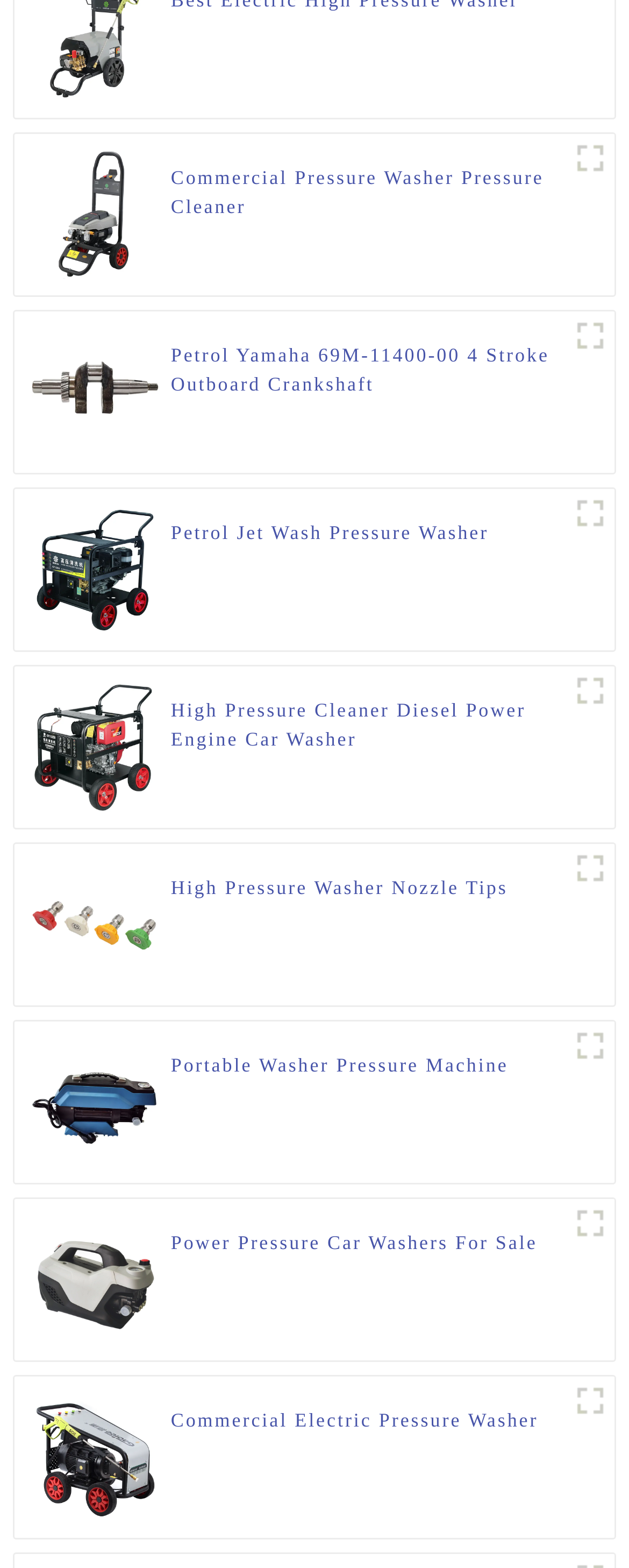Please identify the coordinates of the bounding box for the clickable region that will accomplish this instruction: "View Petrol Yamaha 69M-11400-00 4 Stroke Outboard Crankshaft".

[0.272, 0.218, 0.952, 0.255]